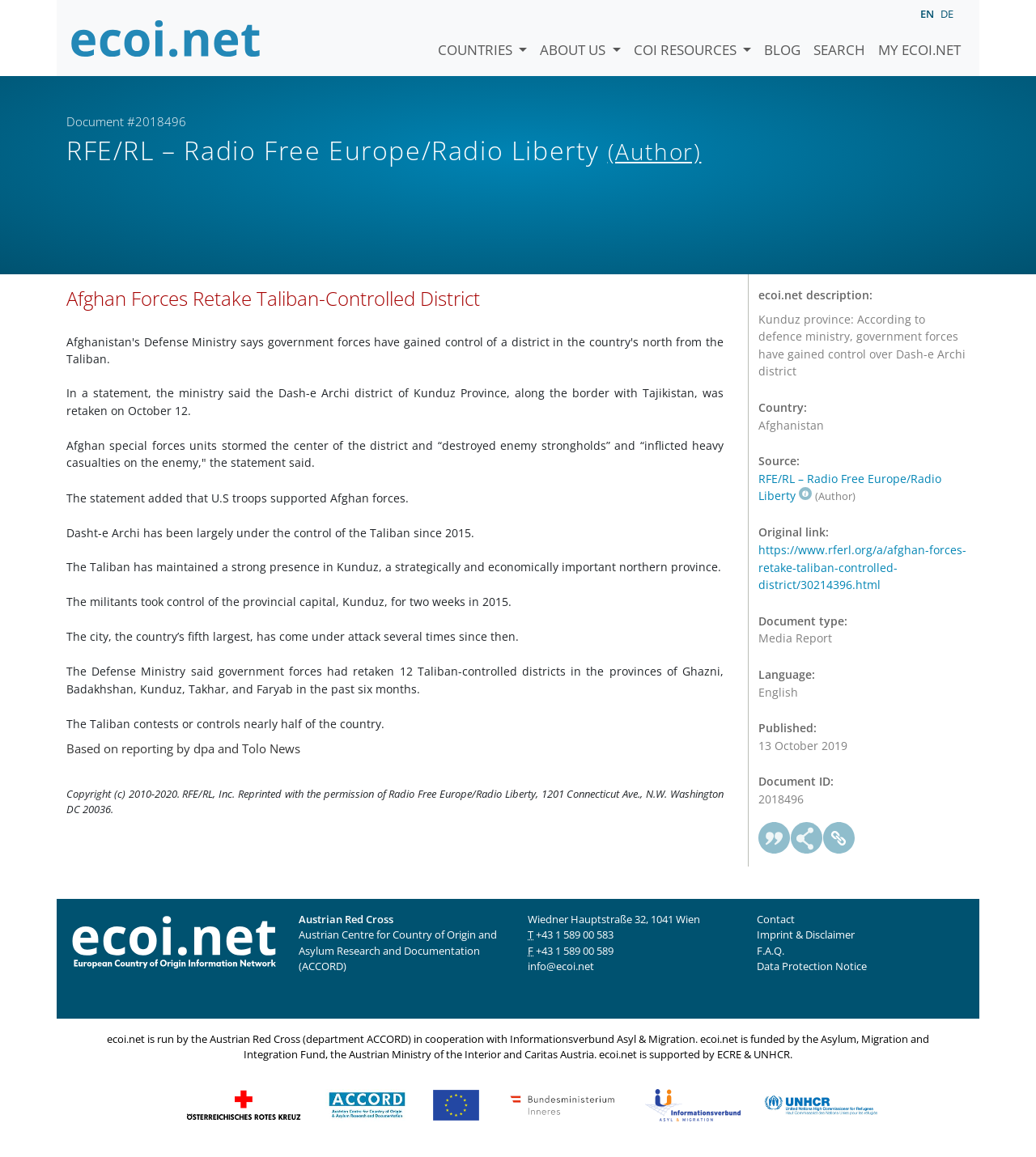Kindly provide the bounding box coordinates of the section you need to click on to fulfill the given instruction: "Visit the 'BLOG' page".

[0.731, 0.013, 0.779, 0.052]